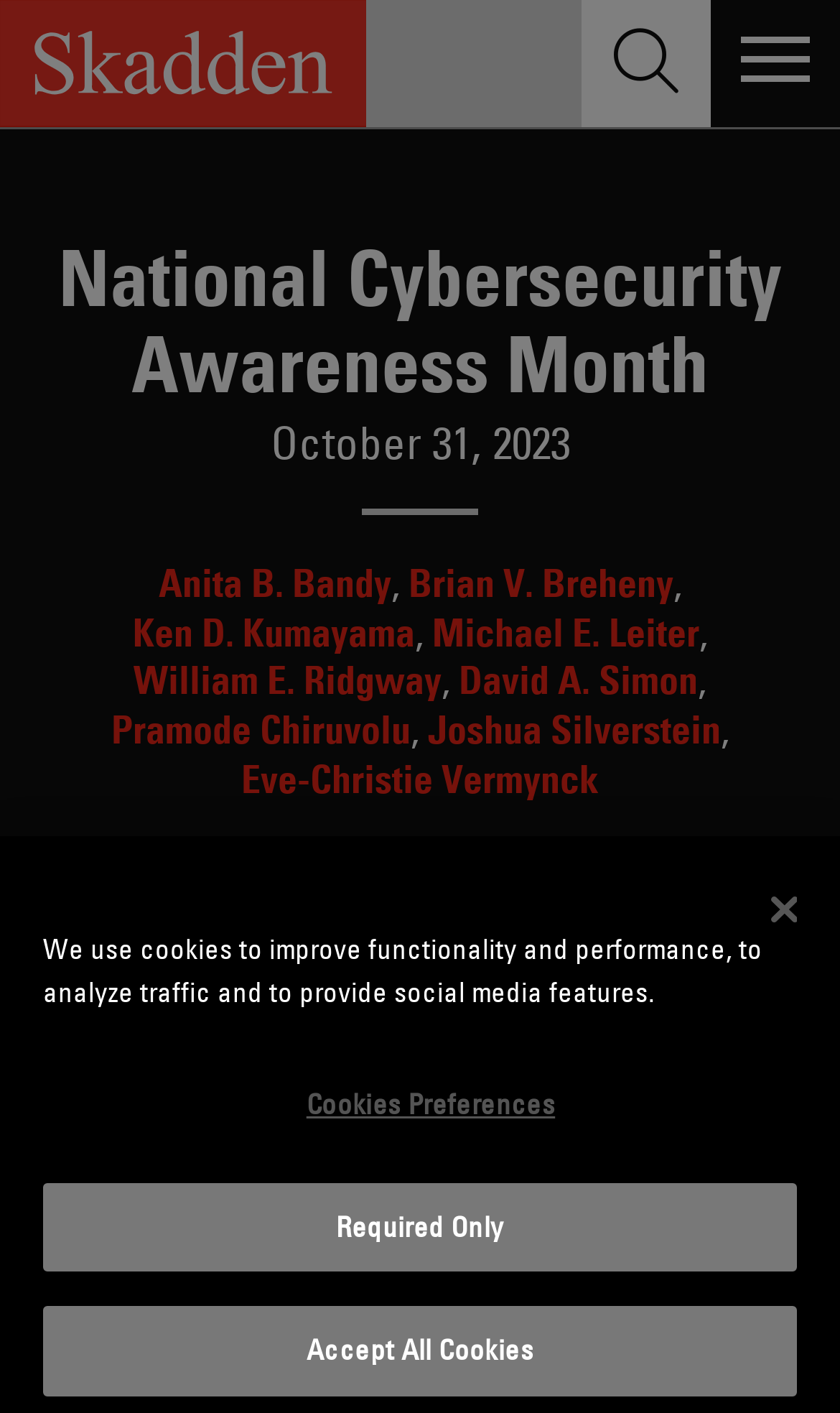Find the bounding box coordinates of the element to click in order to complete the given instruction: "Toggle Navigation."

[0.846, 0.0, 1.0, 0.09]